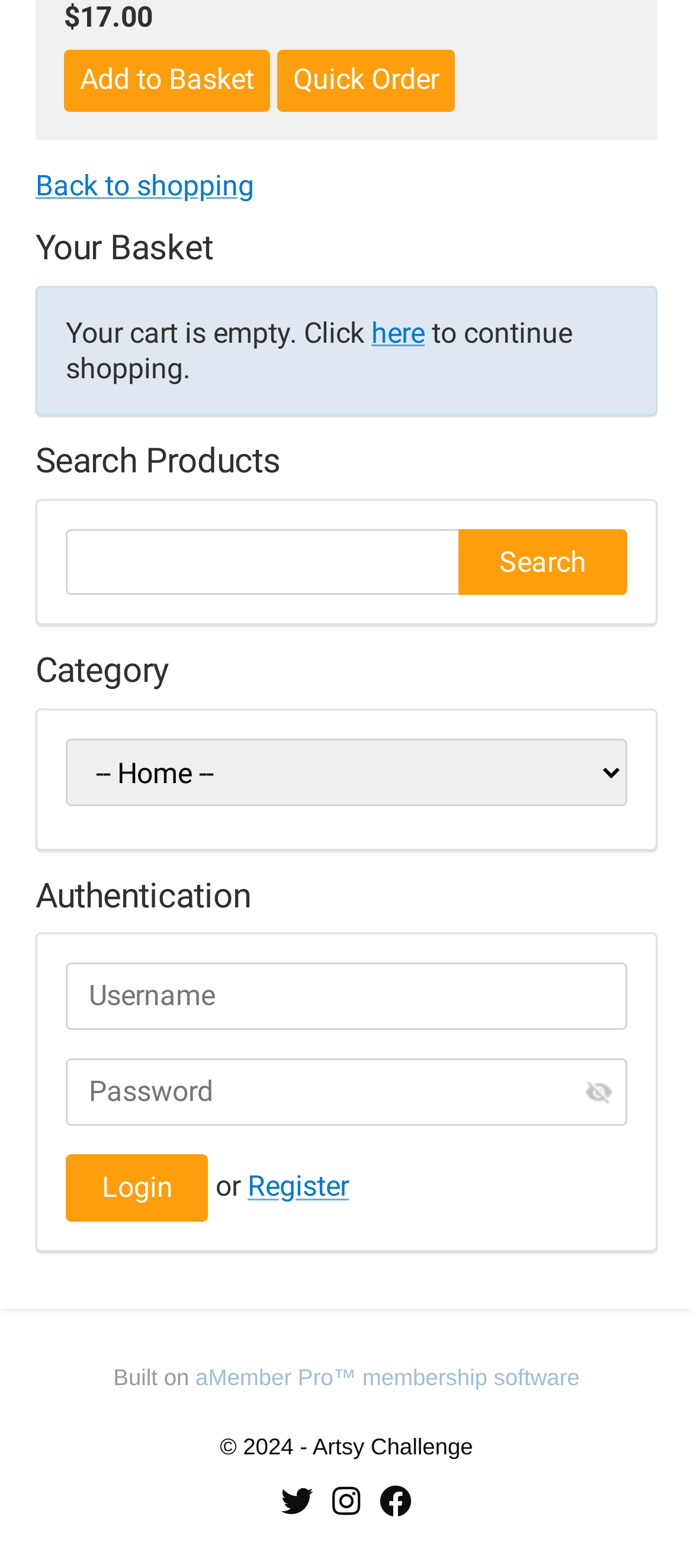Determine the bounding box coordinates of the clickable element to complete this instruction: "Search products". Provide the coordinates in the format of four float numbers between 0 and 1, [left, top, right, bottom].

[0.662, 0.338, 0.905, 0.379]